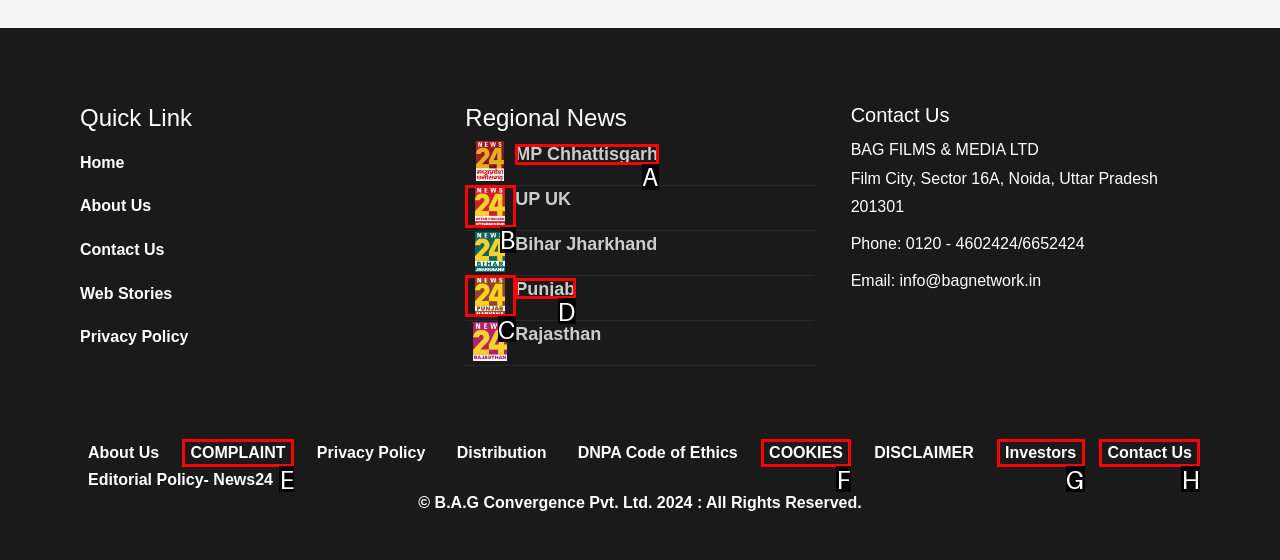From the given options, choose the HTML element that aligns with the description: alt="News". Respond with the letter of the selected element.

C